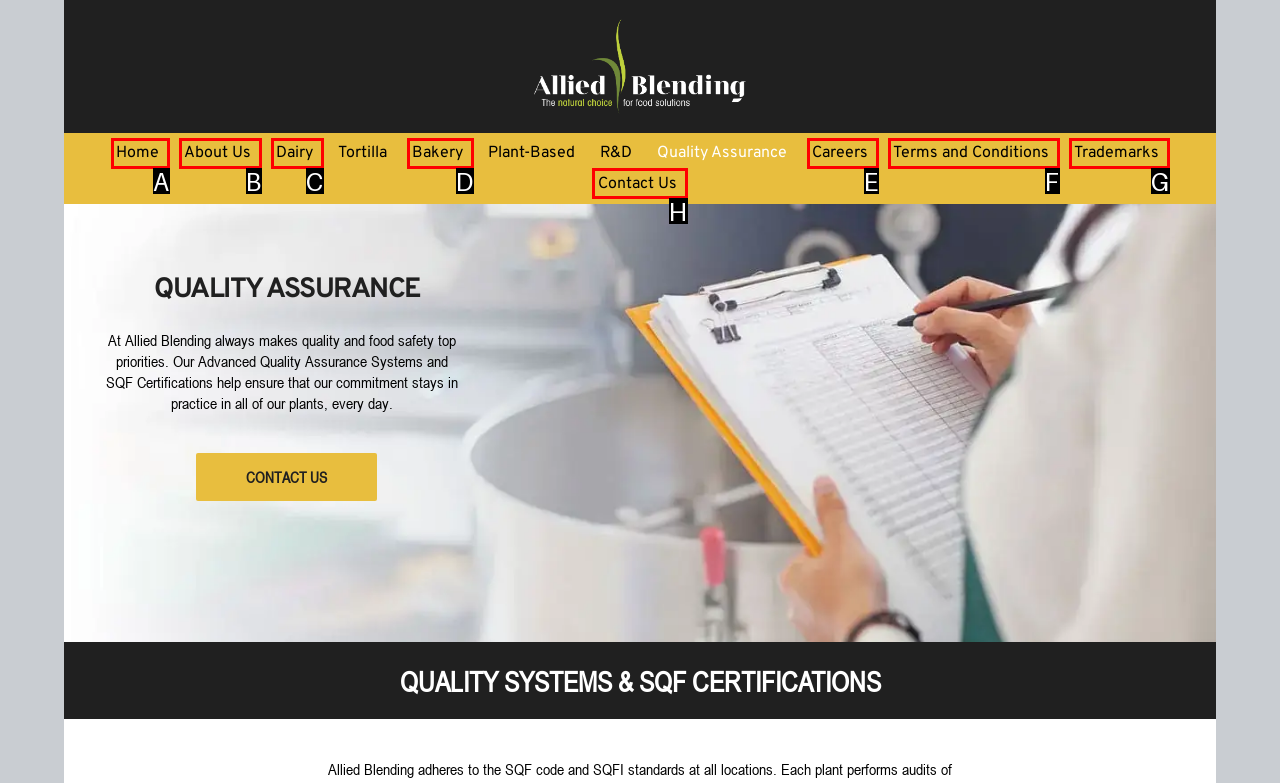Specify the letter of the UI element that should be clicked to achieve the following: contact us
Provide the corresponding letter from the choices given.

H